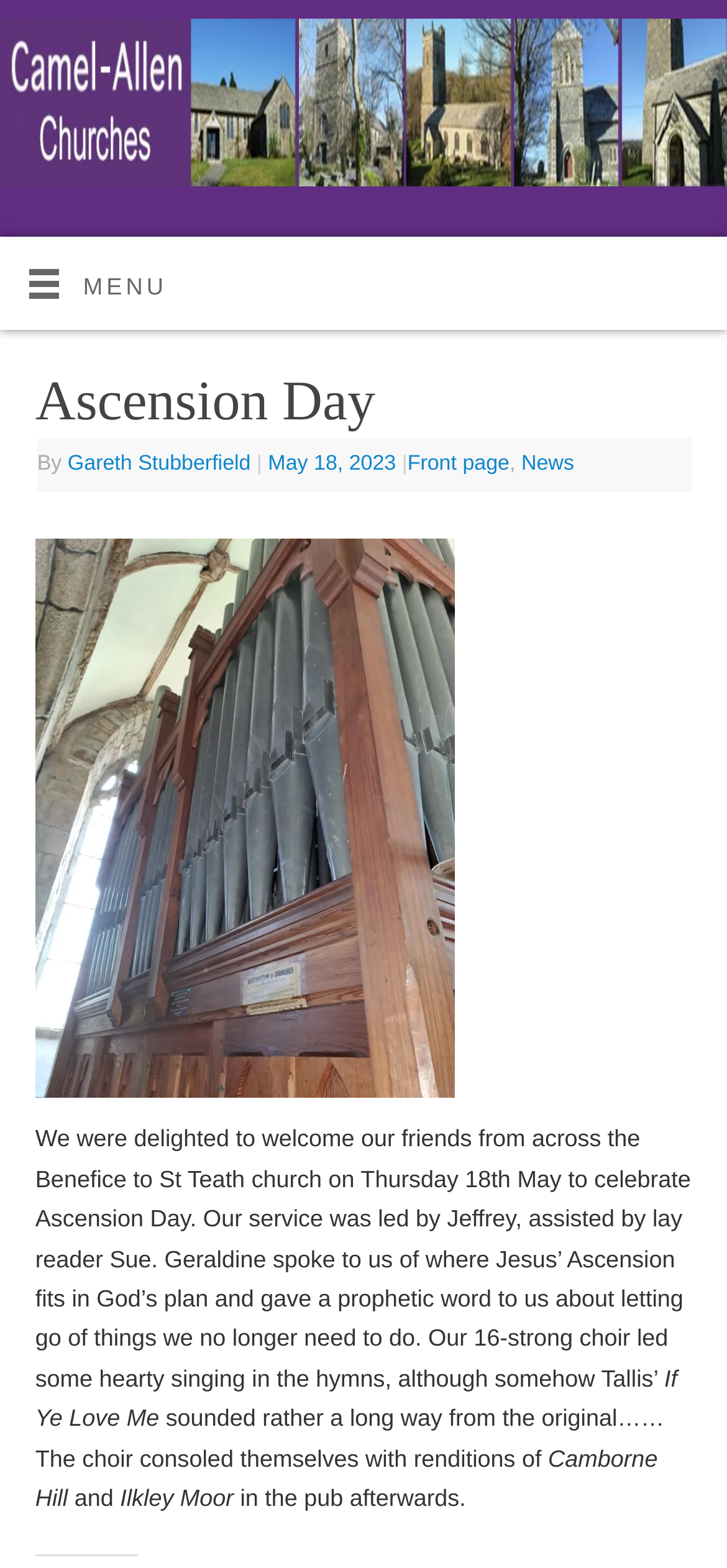Ascertain the bounding box coordinates for the UI element detailed here: "Front page". The coordinates should be provided as [left, top, right, bottom] with each value being a float between 0 and 1.

[0.56, 0.289, 0.701, 0.303]